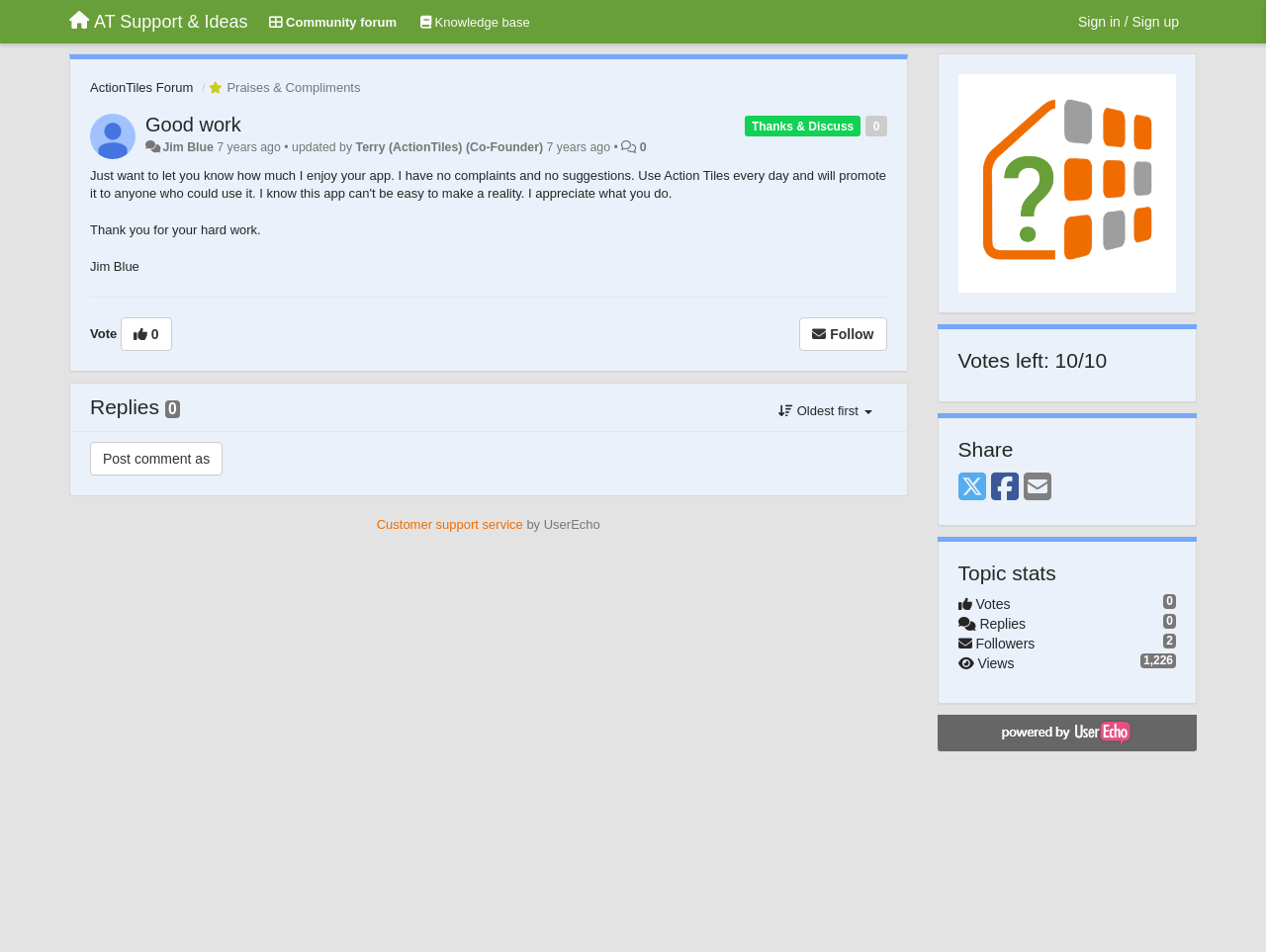From the details in the image, provide a thorough response to the question: How many votes are left?

The number of votes left can be found in the heading element with the text 'Votes left: 10/10' located at the top right corner of the webpage.